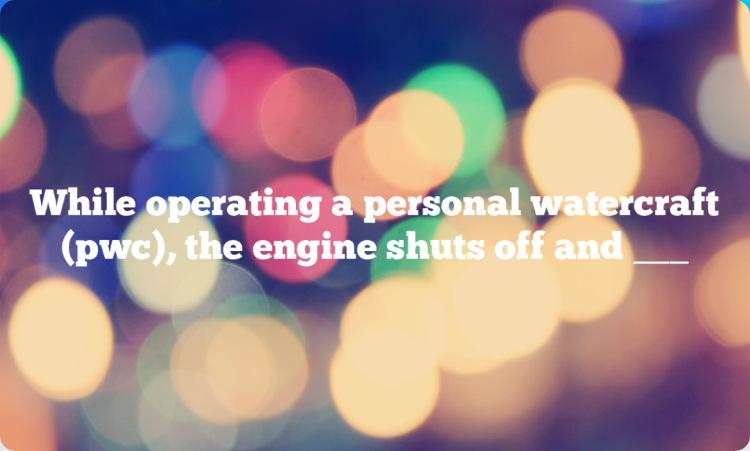What is the scenario depicted in the text?
Please respond to the question with a detailed and well-explained answer.

The text overlaying the image reads, 'While operating a personal watercraft (pwc), the engine shuts off and ___.' This suggests a critical scenario faced by personal watercraft users, emphasizing the need for awareness and preparedness in unexpected situations on the water.